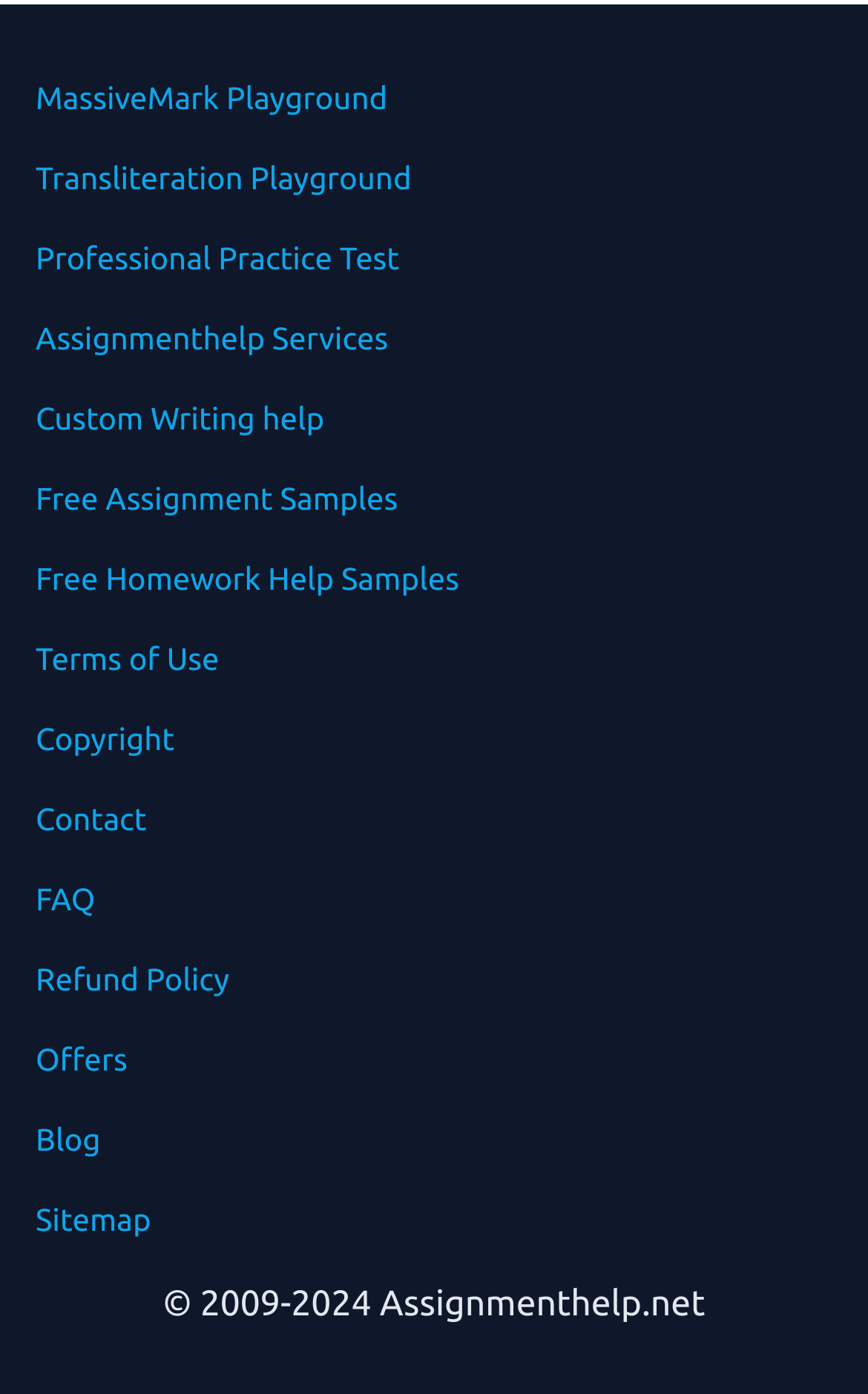What is the last link on the webpage?
Using the visual information from the image, give a one-word or short-phrase answer.

Sitemap